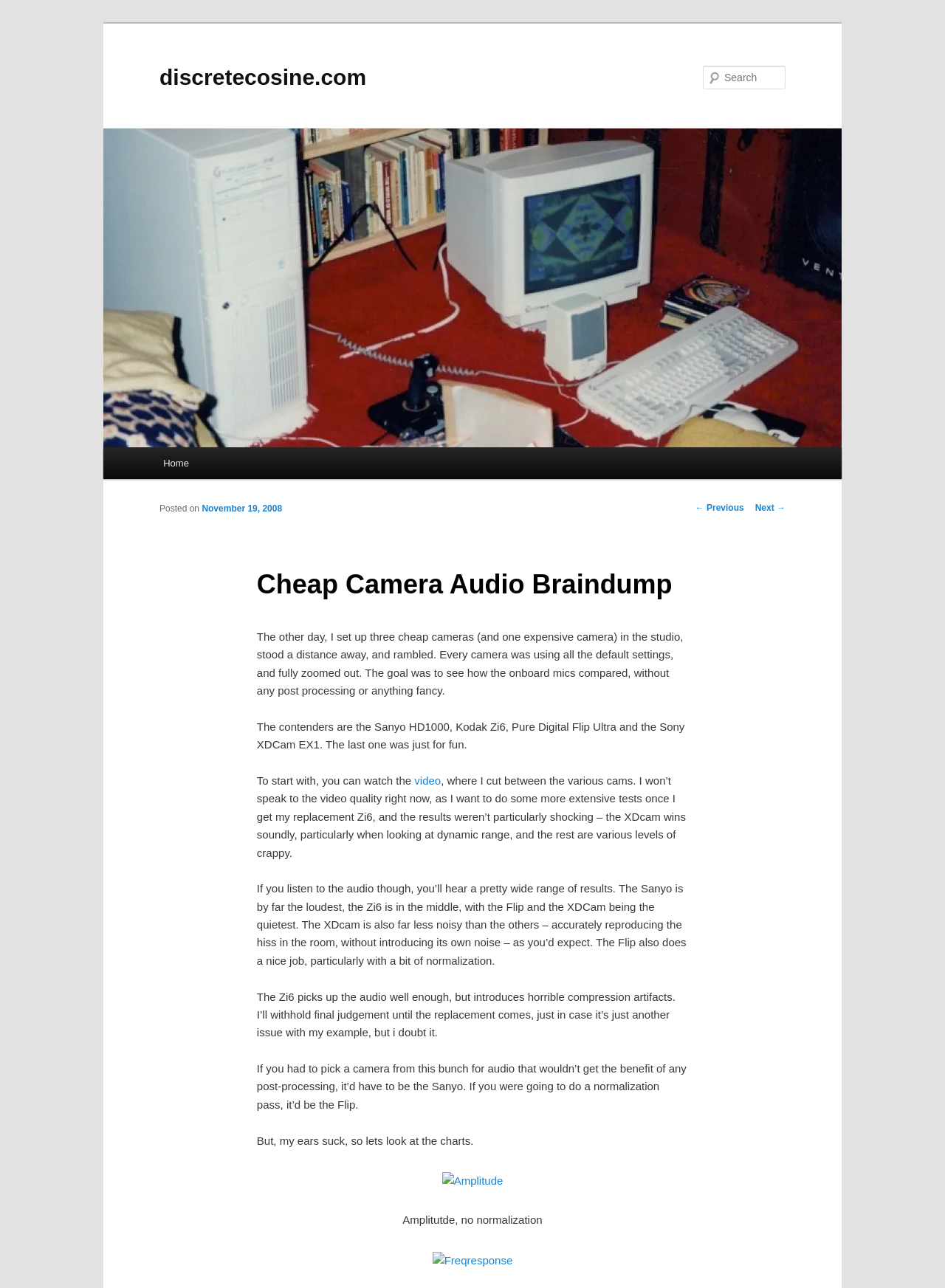Detail the webpage's structure and highlights in your description.

The webpage is about a comparison of audio quality among different cameras, specifically the Sanyo HD1000, Kodak Zi6, Pure Digital Flip Ultra, and Sony XDCam EX1. At the top, there is a link to skip to the primary content and a heading with the website's name, "discretecosine.com". Below that, there is a search bar with a "Search" label and a textbox.

On the left side, there is a main menu with links to "Home" and other navigation options. The main content of the page is divided into sections, starting with a heading "Cheap Camera Audio Braindump" and a subheading with the date "November 19, 2008". 

The article begins with a brief introduction to the experiment, where the author set up multiple cameras in a studio and recorded audio without any post-processing. The text explains that the goal was to compare the onboard microphone quality of each camera. 

The article then presents the results, with multiple paragraphs of text describing the audio quality of each camera. There are also links to a video and images of amplitude and frequency response charts. The charts are displayed as images on the page, with links to larger versions labeled "Amplitude" and "Freqresponse". 

Throughout the article, there are several static text elements and links, including a link to the video and links to the charts. The overall structure of the page is divided into sections, with clear headings and concise text, making it easy to follow the author's experiment and results.